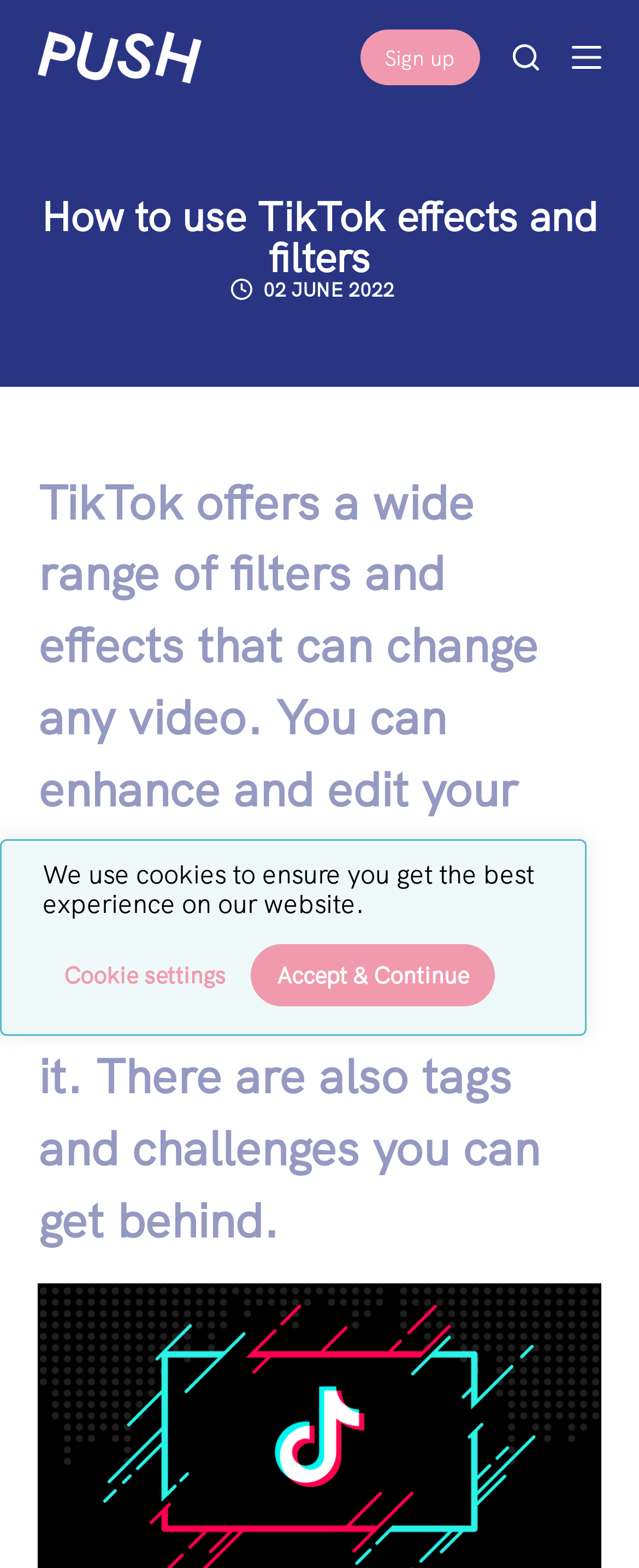Provide a thorough description of this webpage.

This webpage is about using TikTok effects and filters, with a focus on editing video clips. At the top left, there is a "Skip to content" link, followed by the website's logo, PUSH.fm, which is an image. To the right of the logo, there are three links: "Sign up", "Search", and "Menu", each accompanied by an icon. 

Below the top navigation, there is a header section with a heading that reads "How to use TikTok effects and filters". This is accompanied by an image and a timestamp, "02 JUNE 2022". 

The main content of the webpage is a paragraph that explains the various filters and effects available on TikTok, including tags and challenges. 

At the bottom of the page, there is a section with social media links, including Facebook, Twitter, Instagram, and Email, each represented by an icon. 

Below the social media links, there is a copyright notice, "© 2024 PUSH.fm", and a message about the use of cookies on the website. There are also two buttons, "Cookie settings" and "Accept & Continue", which allow users to manage their cookie preferences.